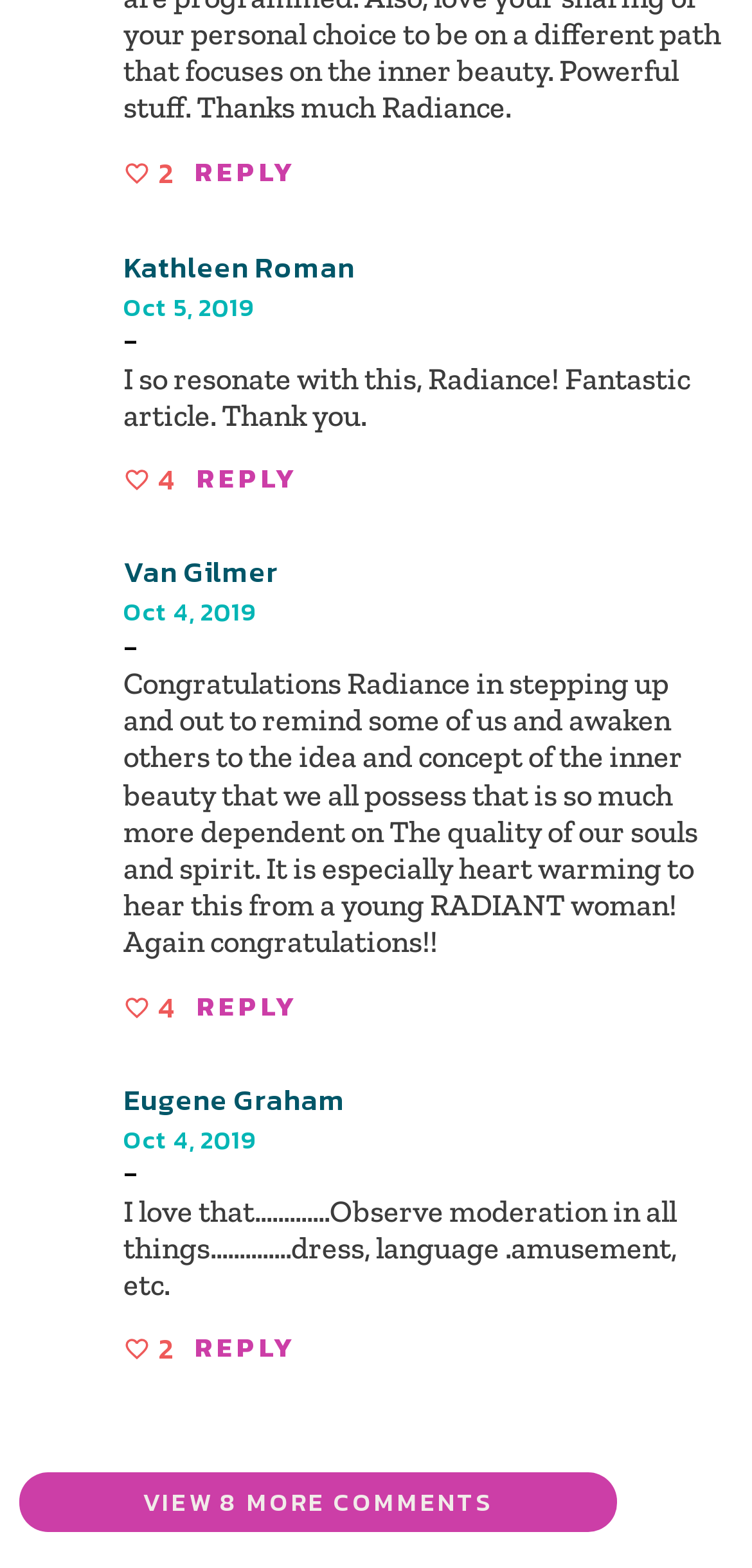Answer the question briefly using a single word or phrase: 
Who is the author of the first comment?

Kathleen Roman